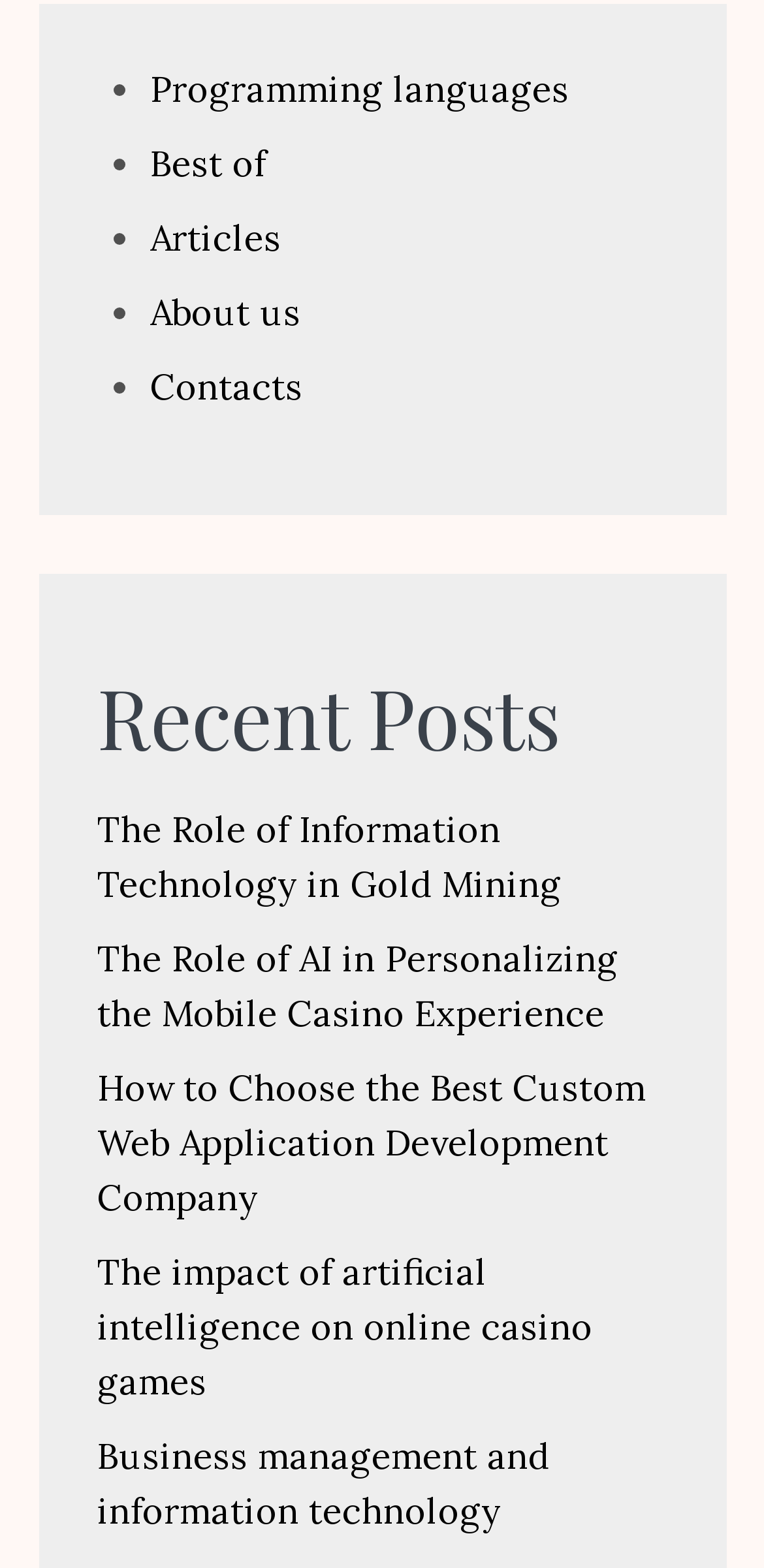Give a one-word or short-phrase answer to the following question: 
What is the first link in the list?

Programming languages